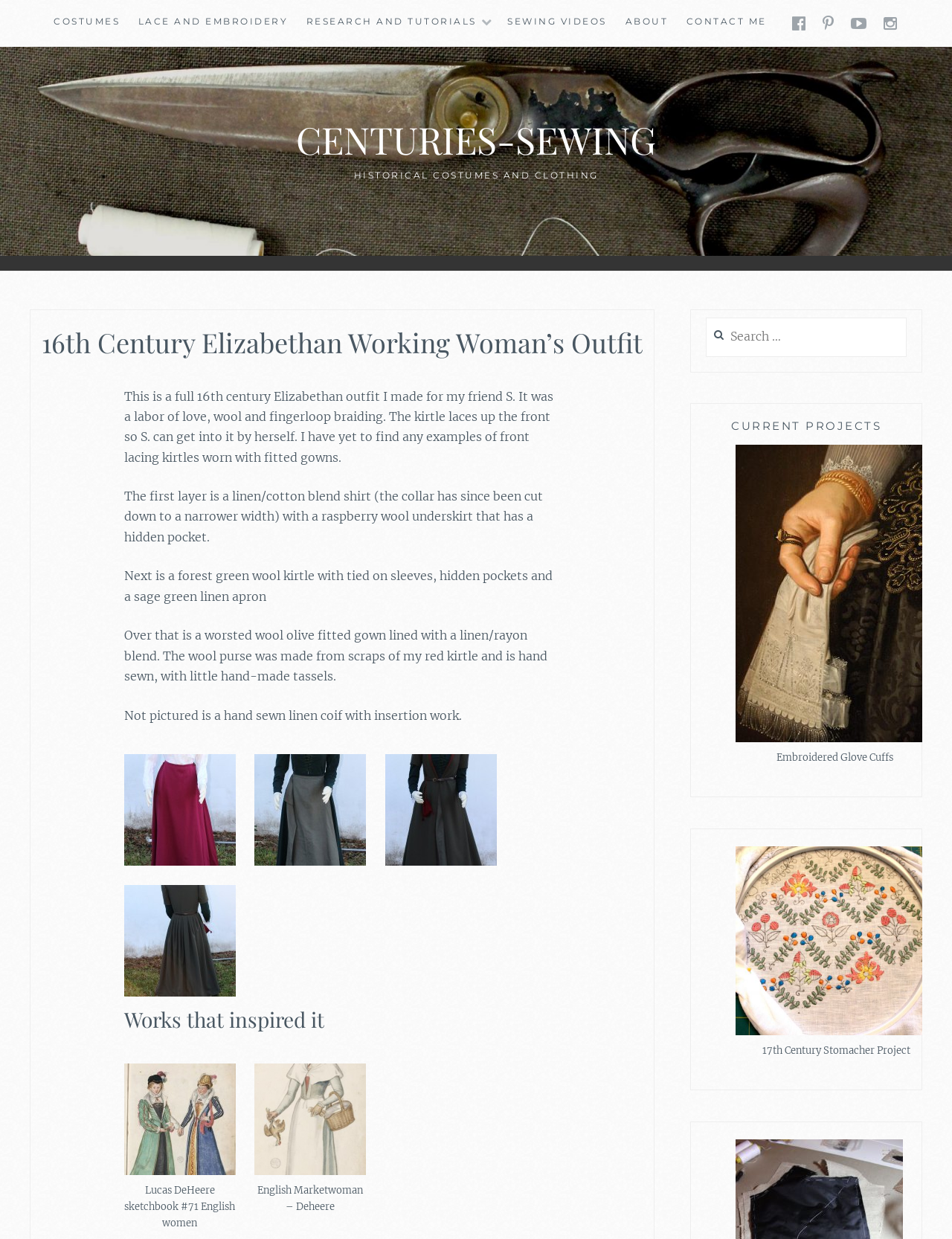Please find the bounding box coordinates of the element's region to be clicked to carry out this instruction: "Search for something".

[0.741, 0.256, 0.952, 0.288]